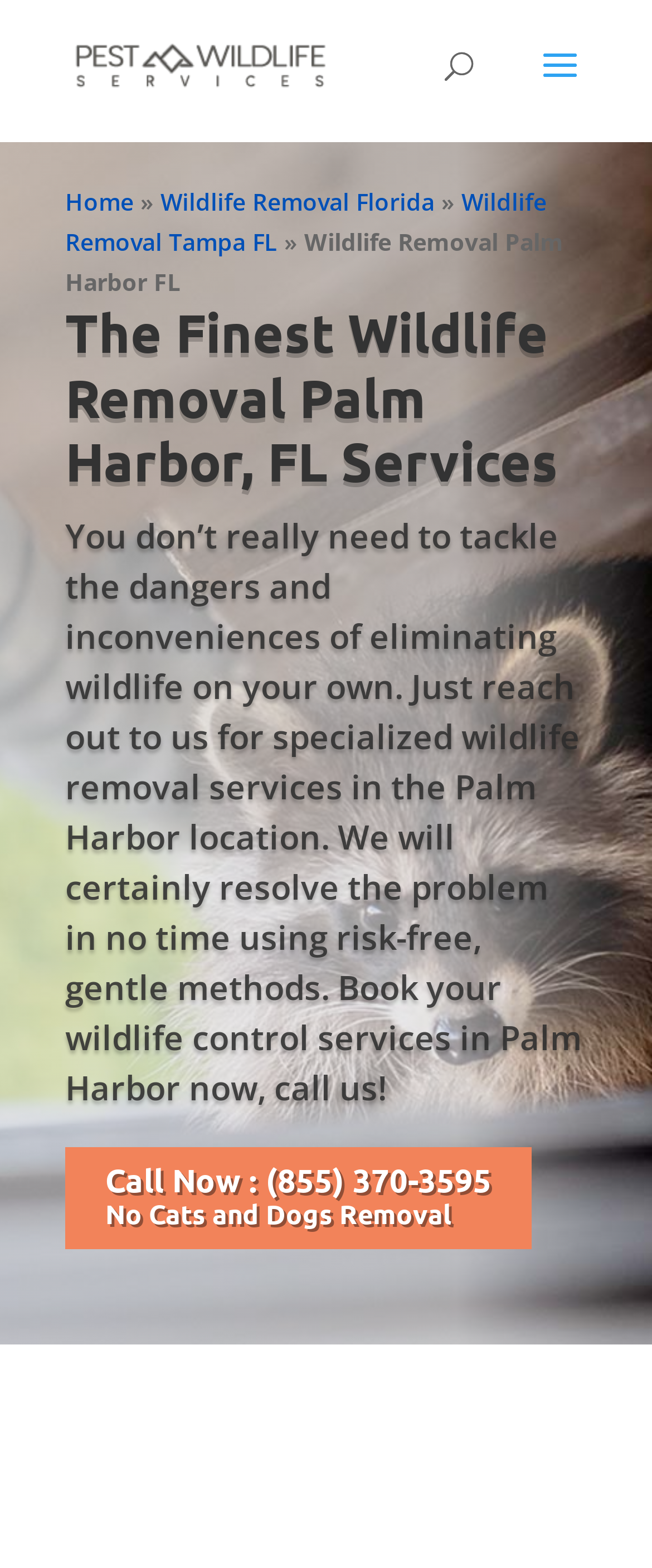Give a short answer to this question using one word or a phrase:
What is the phone number for booking services?

(855) 370-3595